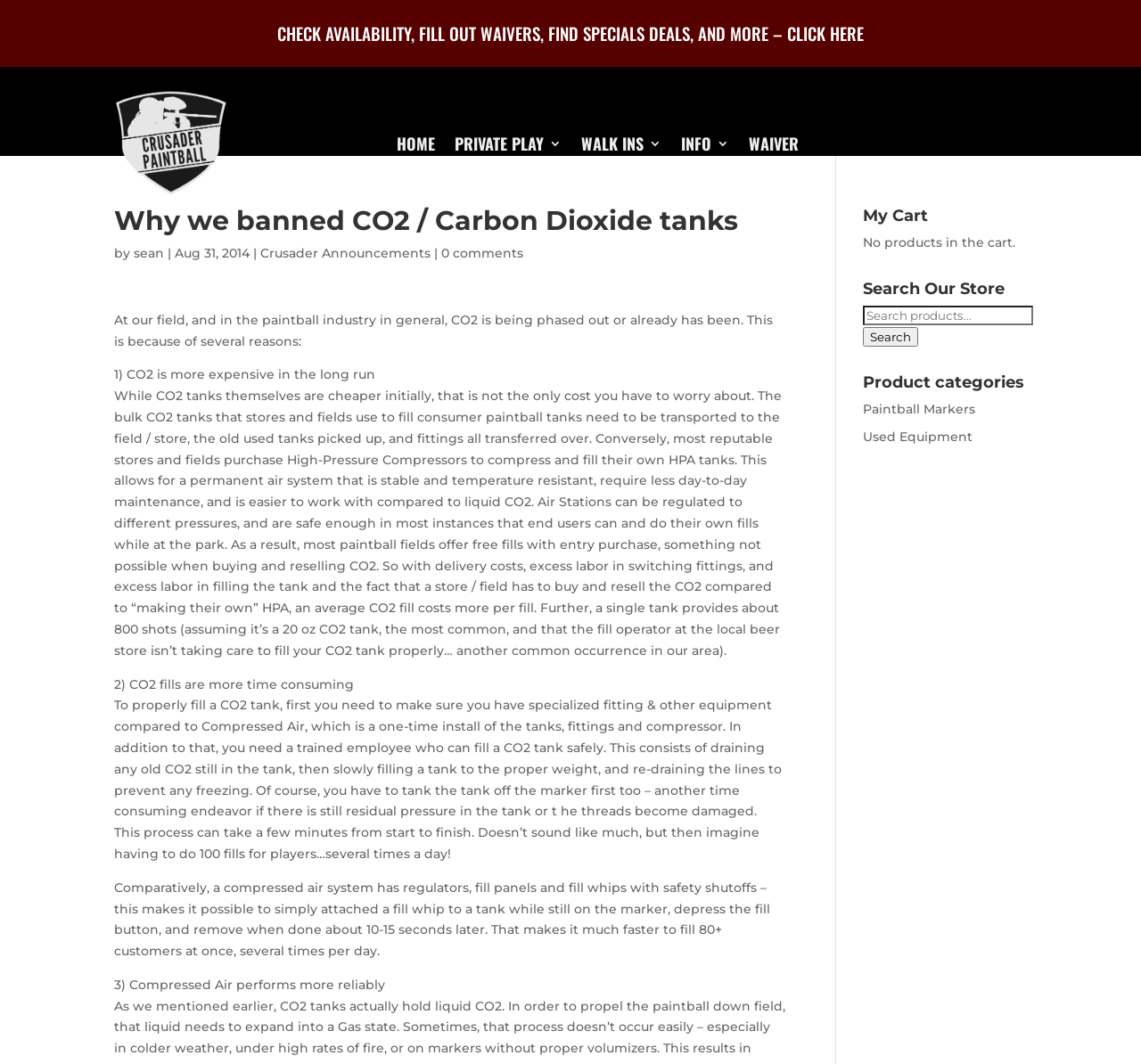Can you show the bounding box coordinates of the region to click on to complete the task described in the instruction: "View 'Paintball Markers' category"?

[0.756, 0.377, 0.855, 0.392]